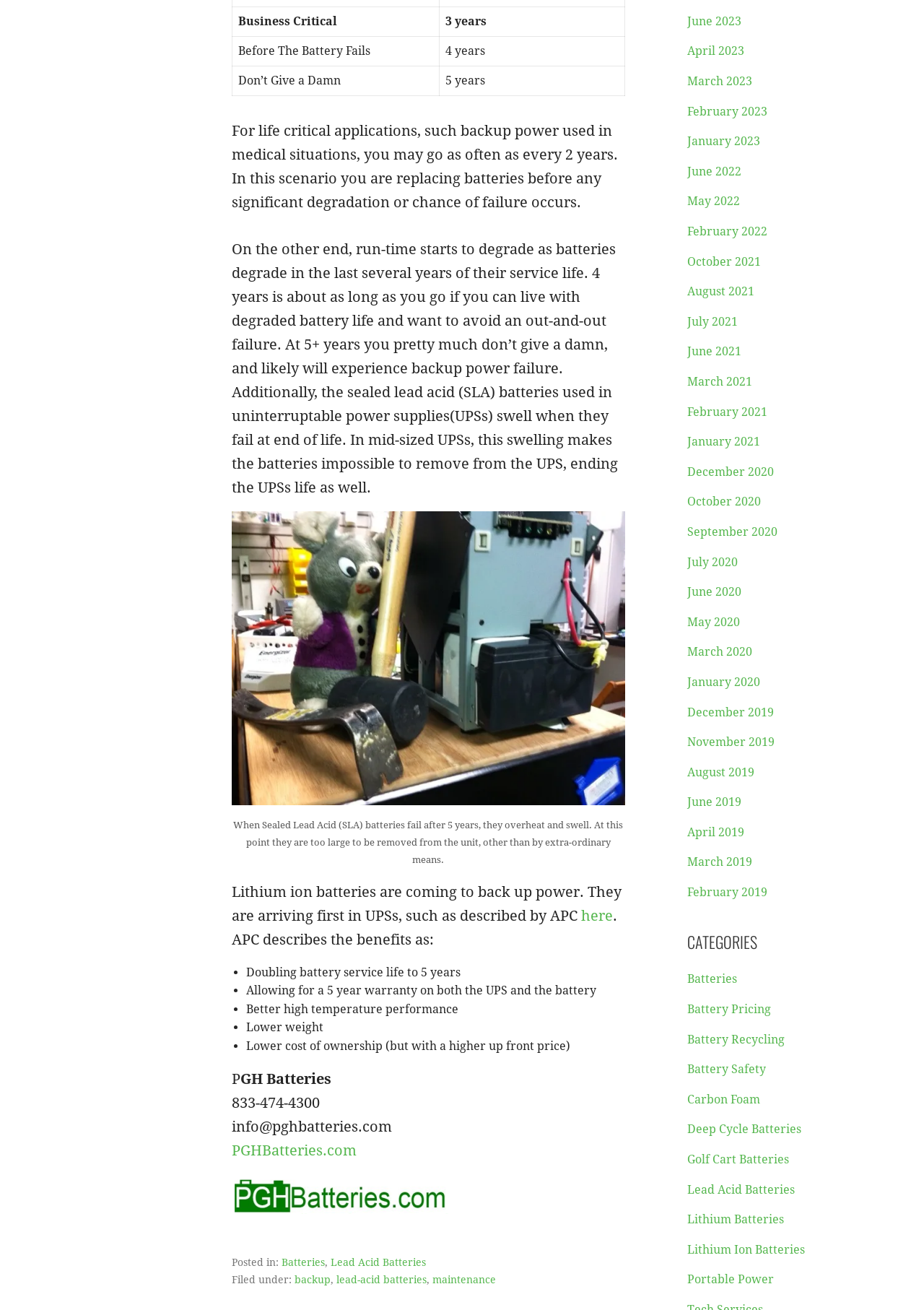Locate the bounding box coordinates for the element described below: "Batteries". The coordinates must be four float values between 0 and 1, formatted as [left, top, right, bottom].

[0.305, 0.959, 0.352, 0.968]